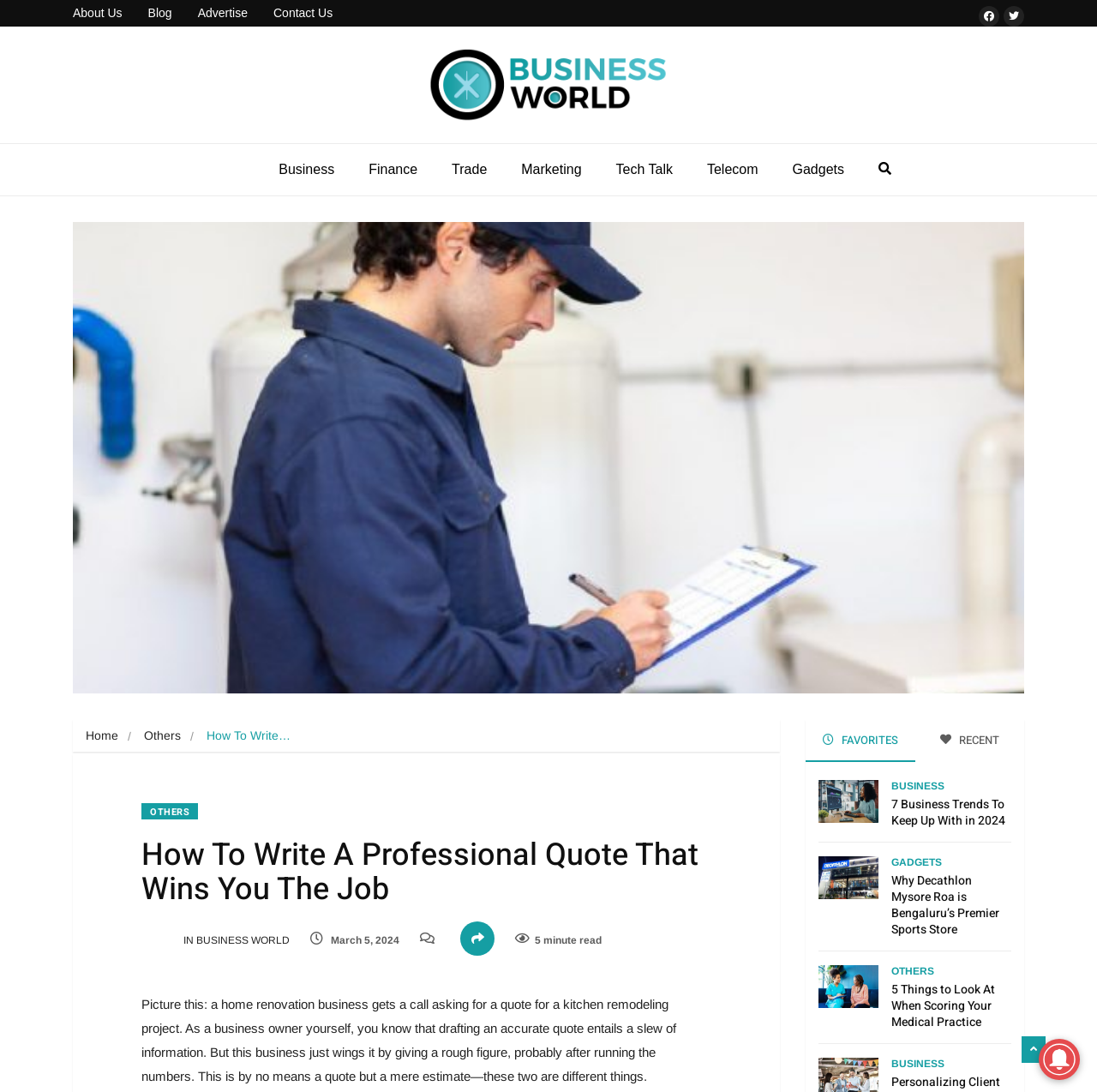What is the category of the article 'Why Decathlon Mysore Roa is Bengaluru’s Premier Sports Store'?
Give a detailed response to the question by analyzing the screenshot.

I found the answer by looking at the link 'GADGETS' which is located near the heading 'Why Decathlon Mysore Roa is Bengaluru’s Premier Sports Store'. This suggests that the category of the article is related to gadgets.